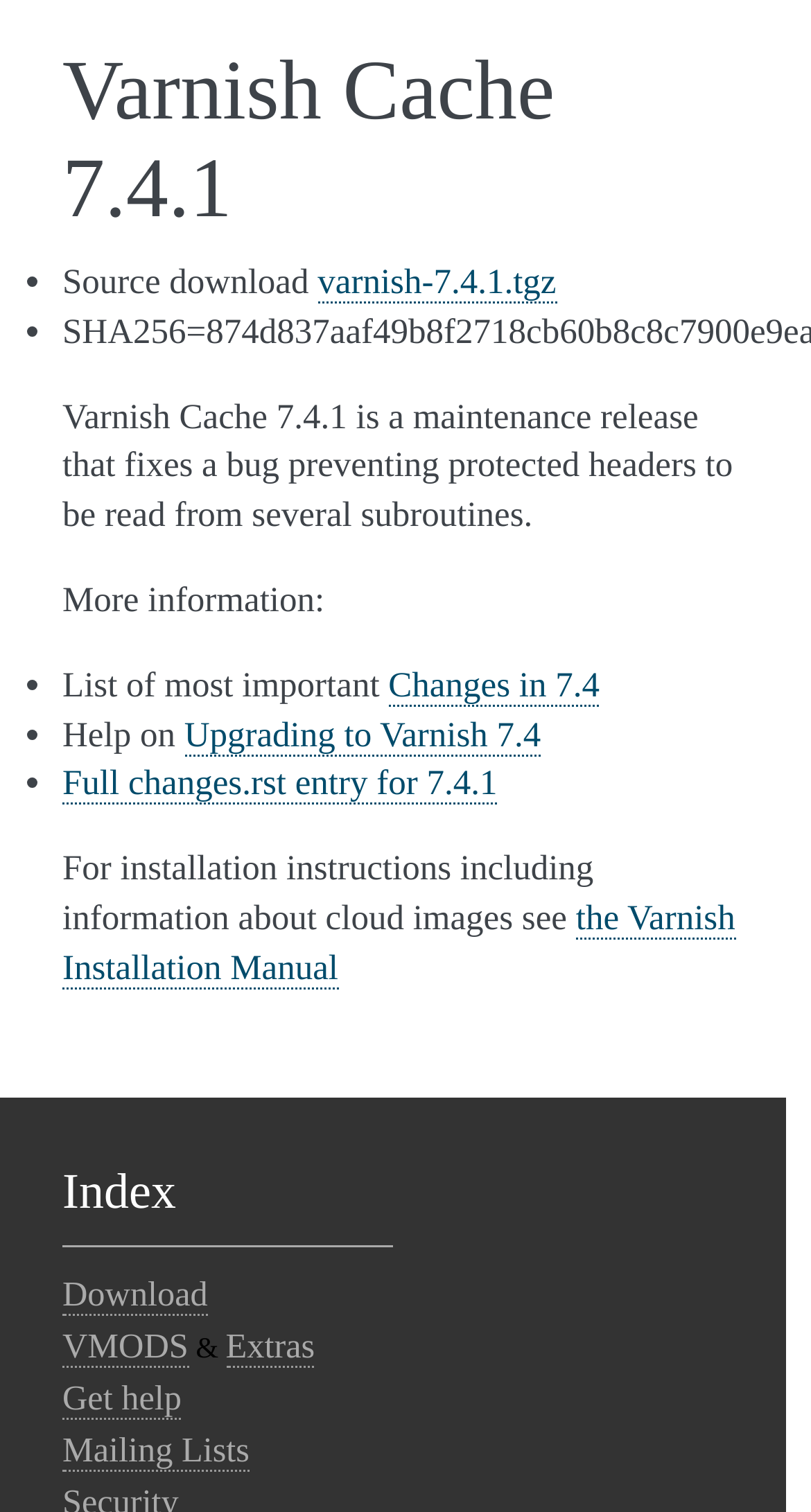What is the purpose of Varnish Cache 7.4.1?
From the image, respond using a single word or phrase.

Maintenance release